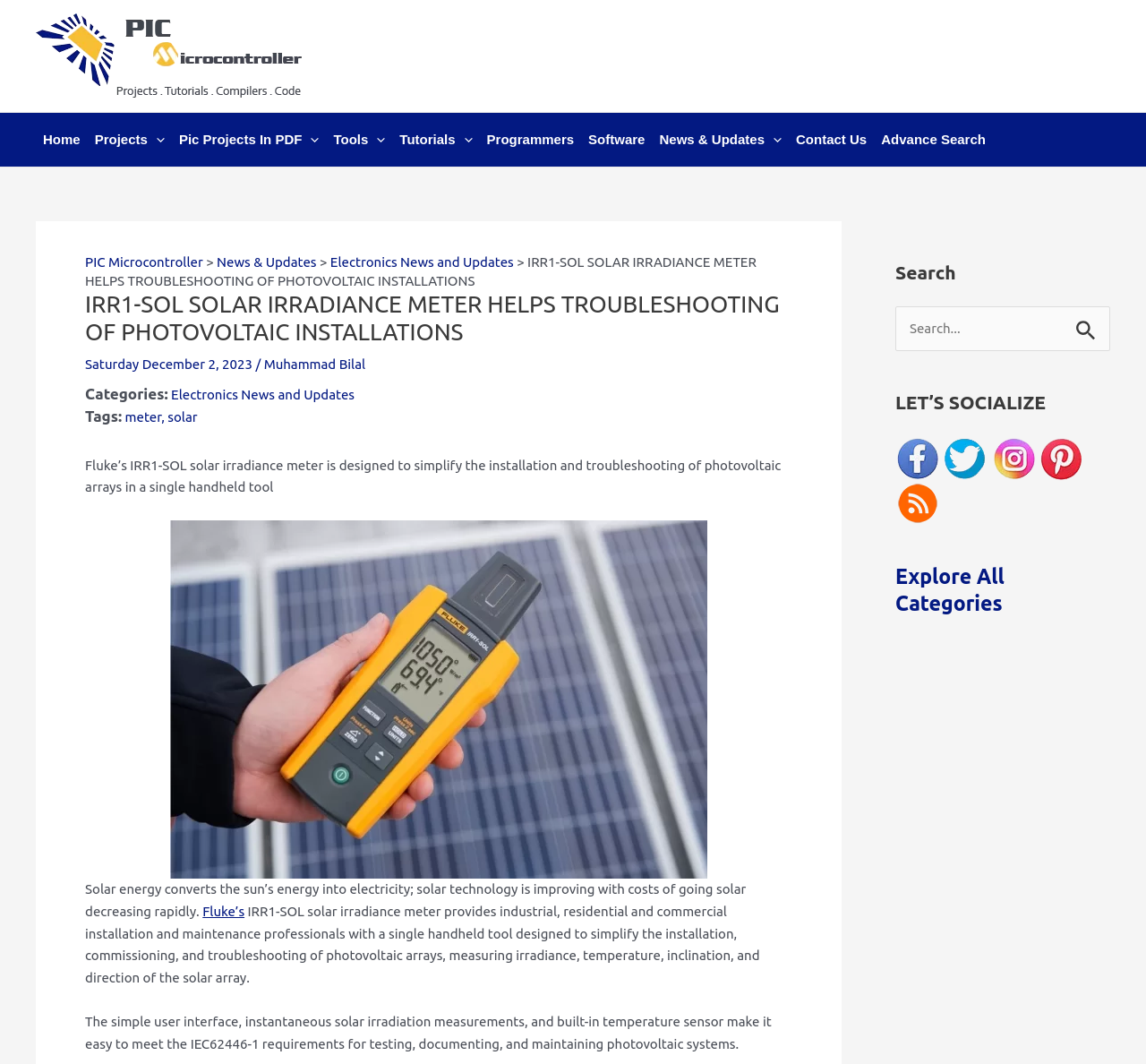Locate and generate the text content of the webpage's heading.

IRR1-SOL SOLAR IRRADIANCE METER HELPS TROUBLESHOOTING OF PHOTOVOLTAIC INSTALLATIONS